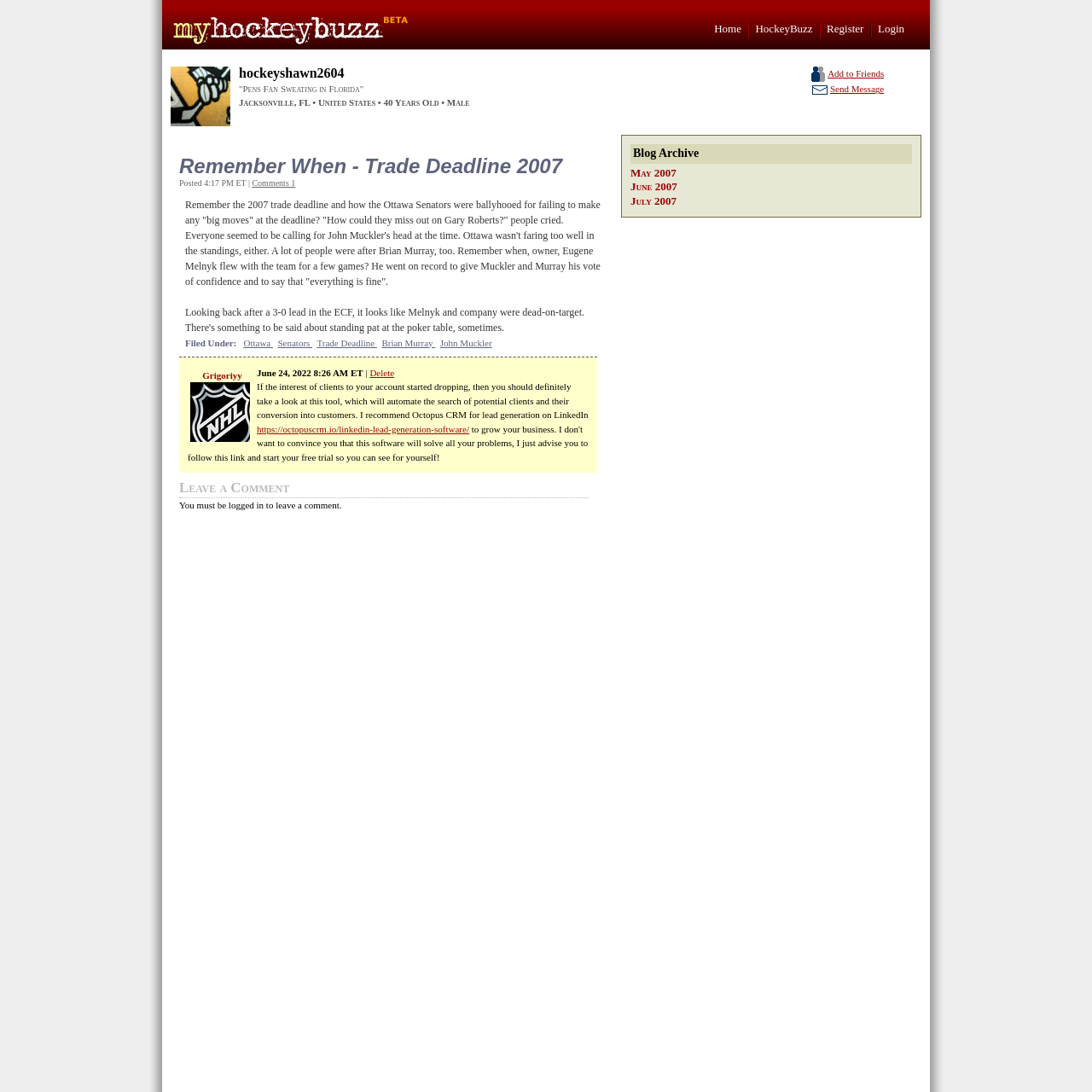Determine the bounding box coordinates in the format (top-left x, top-left y, bottom-right x, bottom-right y). Ensure all values are floating point numbers between 0 and 1. Identify the bounding box of the UI element described by: July 2007

[0.577, 0.178, 0.619, 0.189]